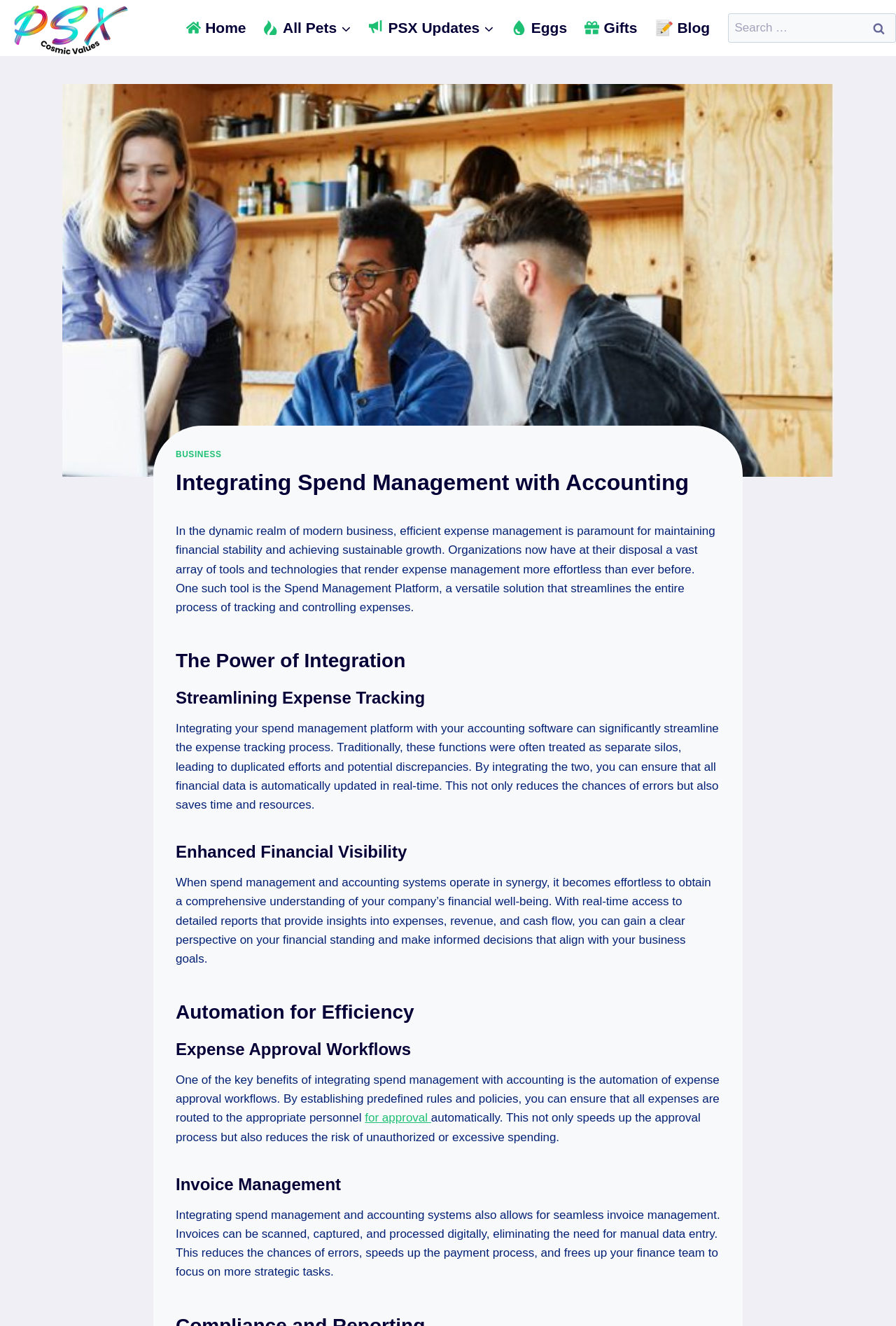Pinpoint the bounding box coordinates of the clickable element to carry out the following instruction: "Click on the 'Home' link."

None